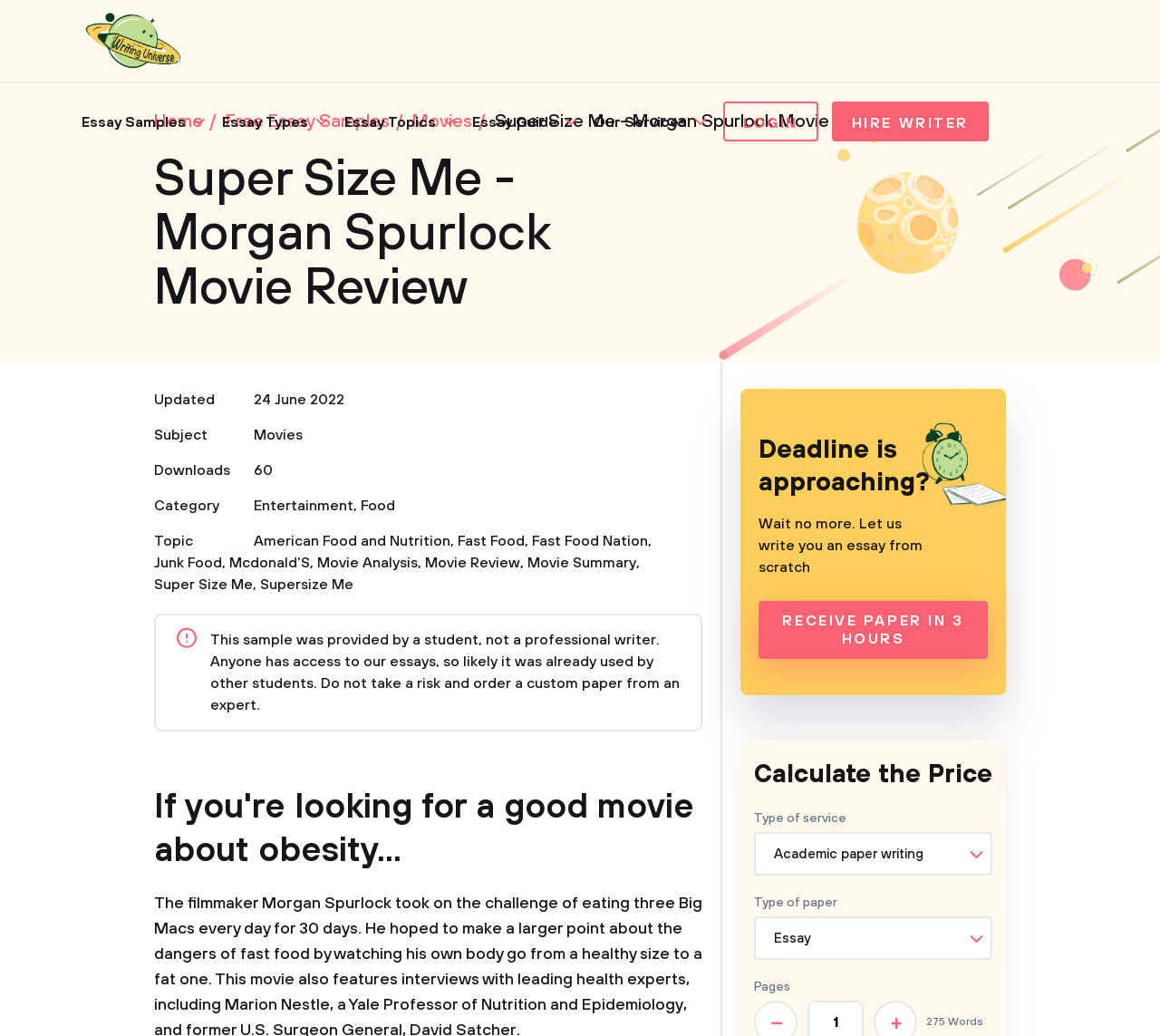Identify the bounding box of the UI element that matches this description: "American Food and Nutrition".

[0.219, 0.512, 0.388, 0.533]